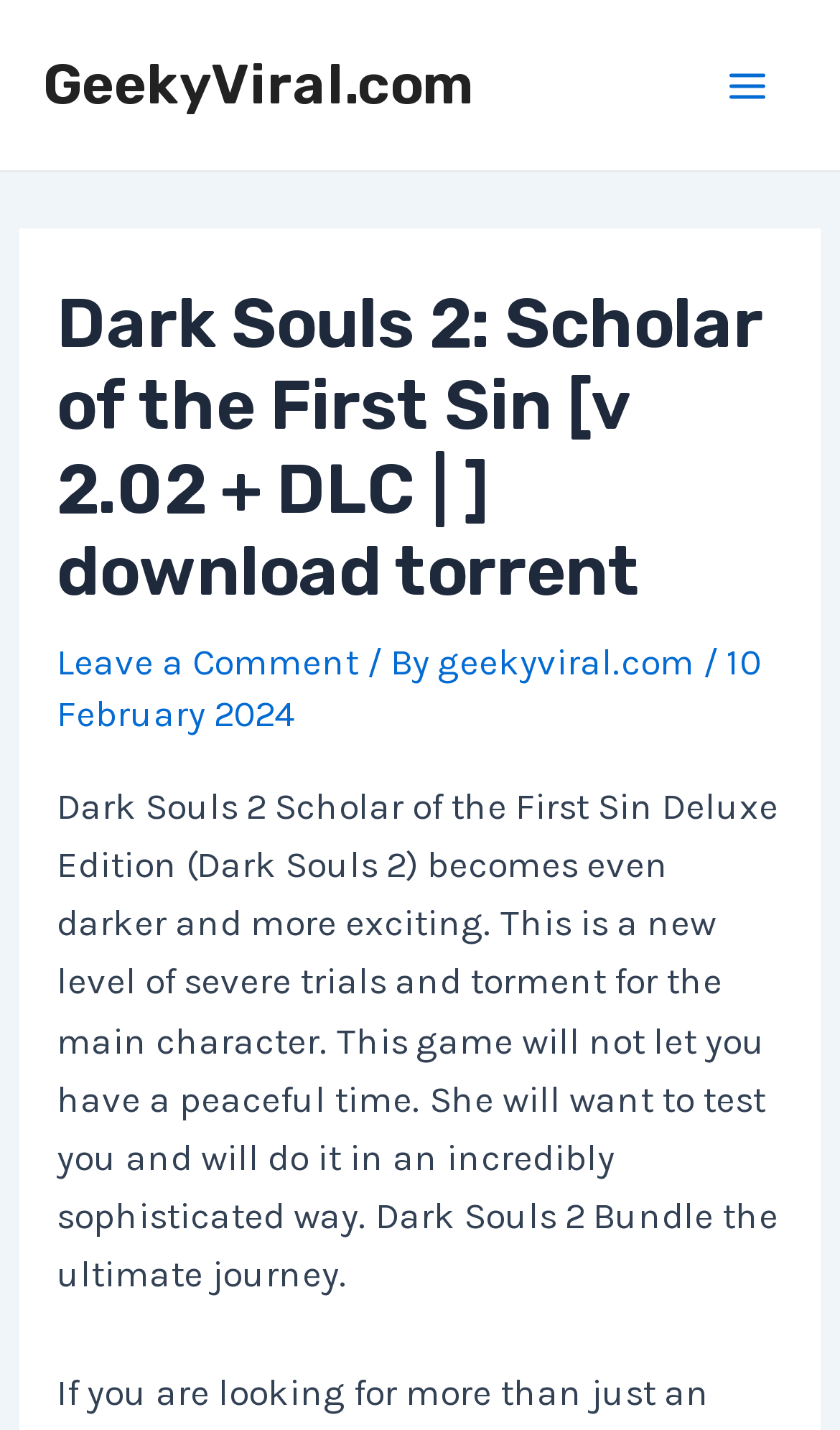Identify the bounding box for the element characterized by the following description: "Leave a Comment".

None